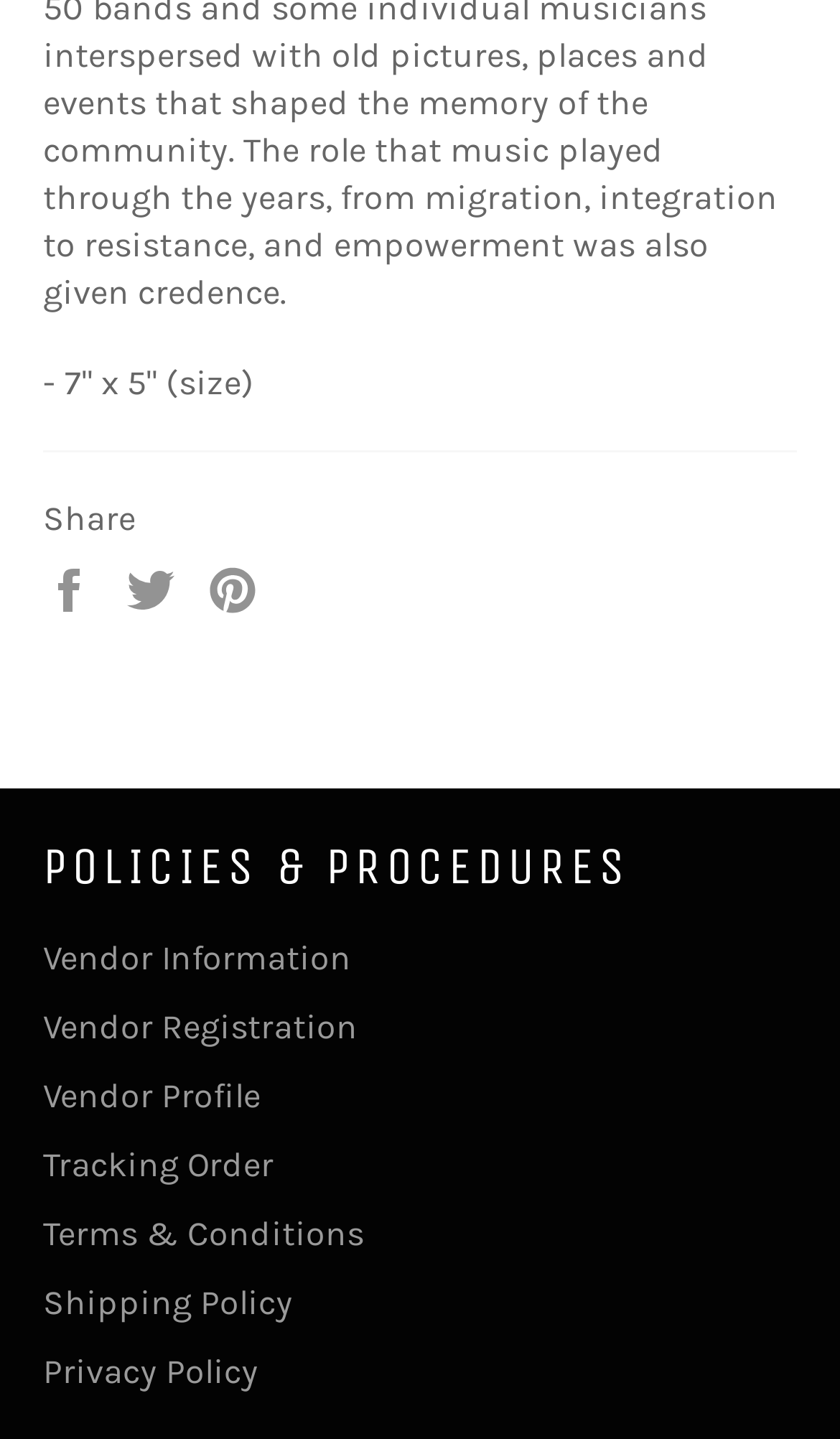Determine the bounding box coordinates of the clickable region to follow the instruction: "Share on Facebook".

[0.051, 0.394, 0.123, 0.422]